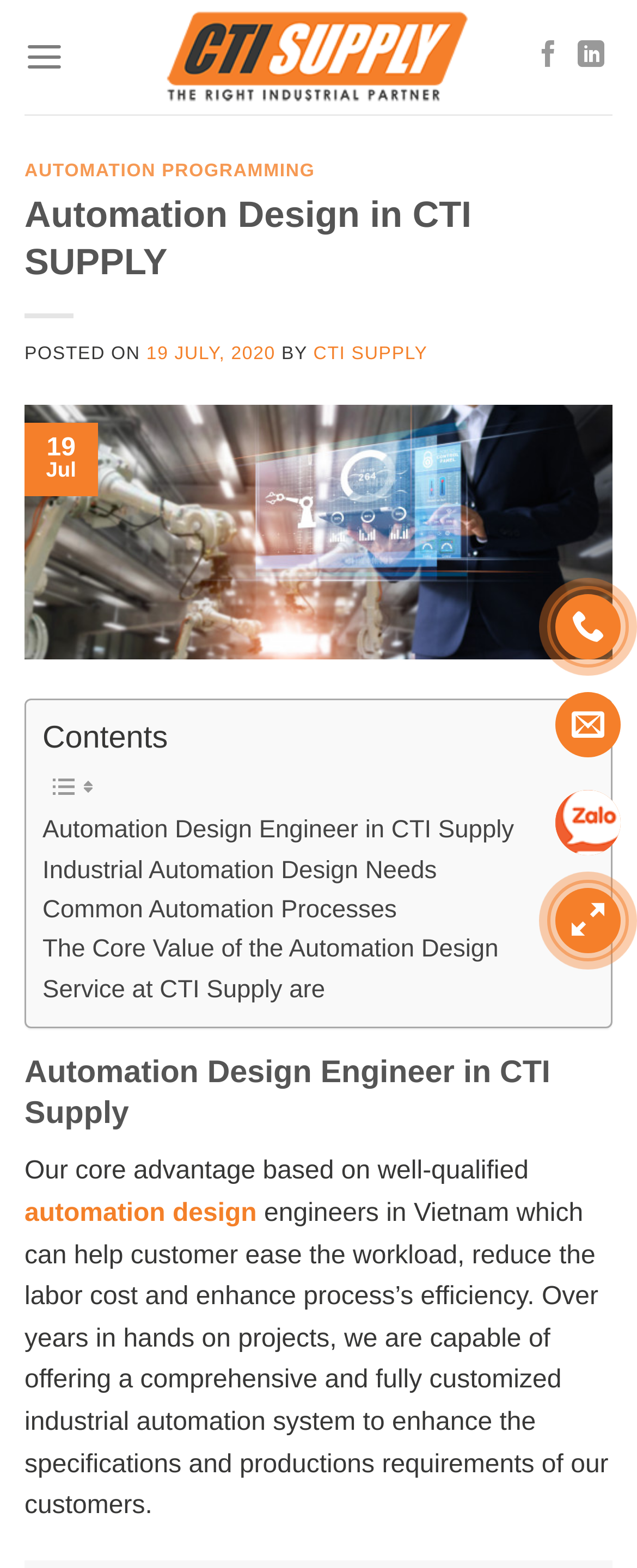Could you determine the bounding box coordinates of the clickable element to complete the instruction: "Read the article about Automation Design Engineer in CTI Supply"? Provide the coordinates as four float numbers between 0 and 1, i.e., [left, top, right, bottom].

[0.067, 0.518, 0.807, 0.543]